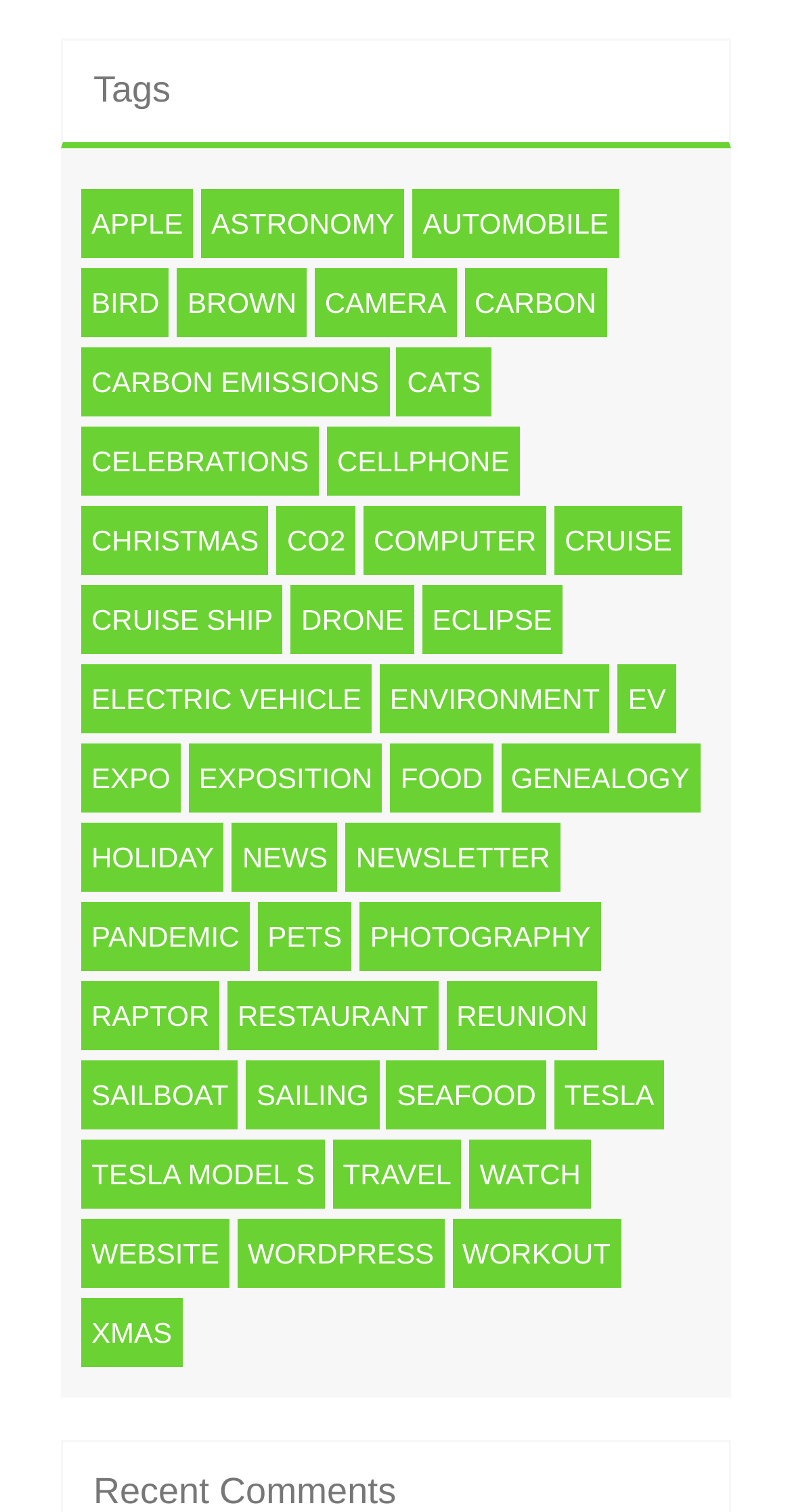Answer the following query with a single word or phrase:
How many tags are available on this webpage?

223